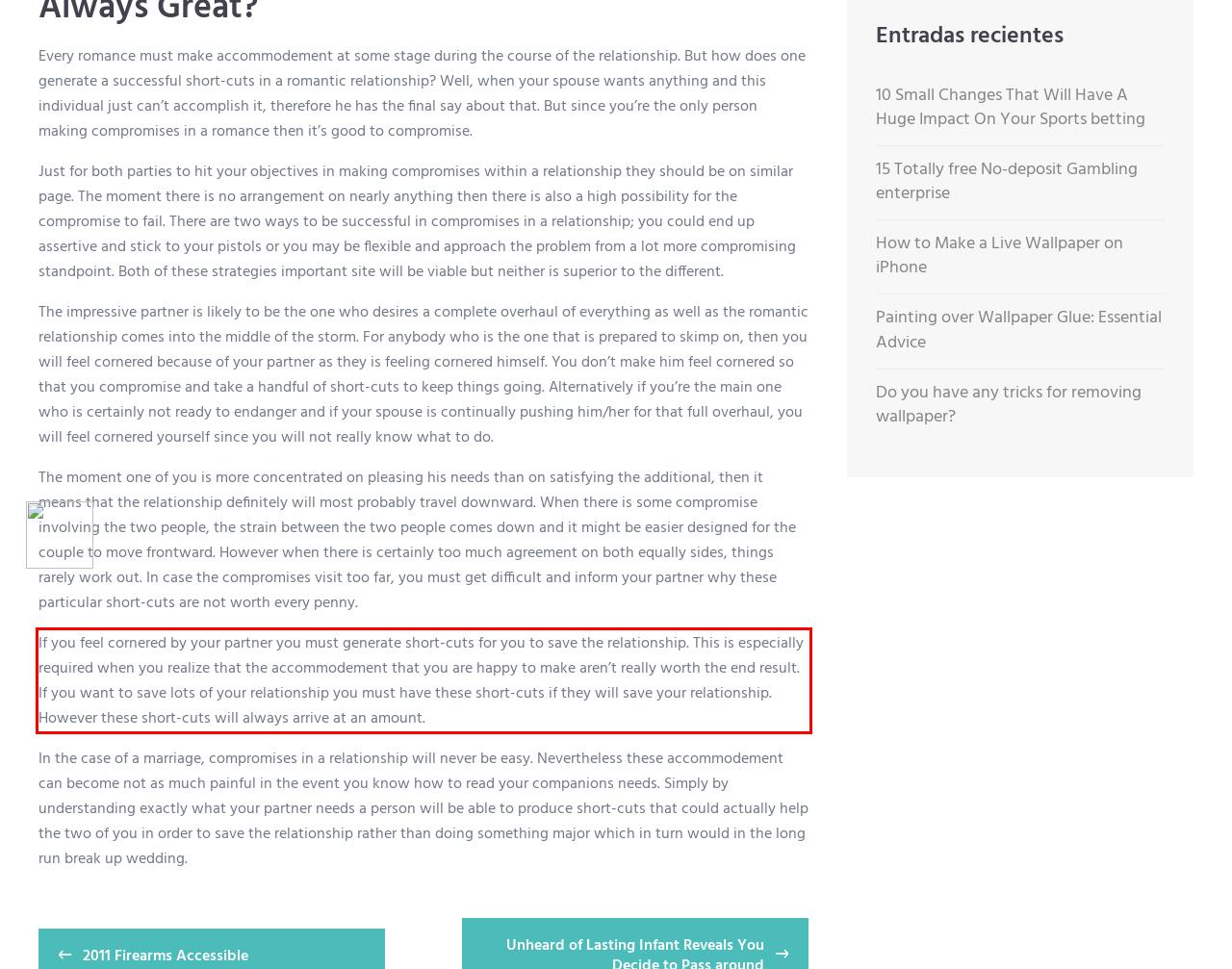Given a webpage screenshot, locate the red bounding box and extract the text content found inside it.

If you feel cornered by your partner you must generate short-cuts for you to save the relationship. This is especially required when you realize that the accommodement that you are happy to make aren’t really worth the end result. If you want to save lots of your relationship you must have these short-cuts if they will save your relationship. However these short-cuts will always arrive at an amount.